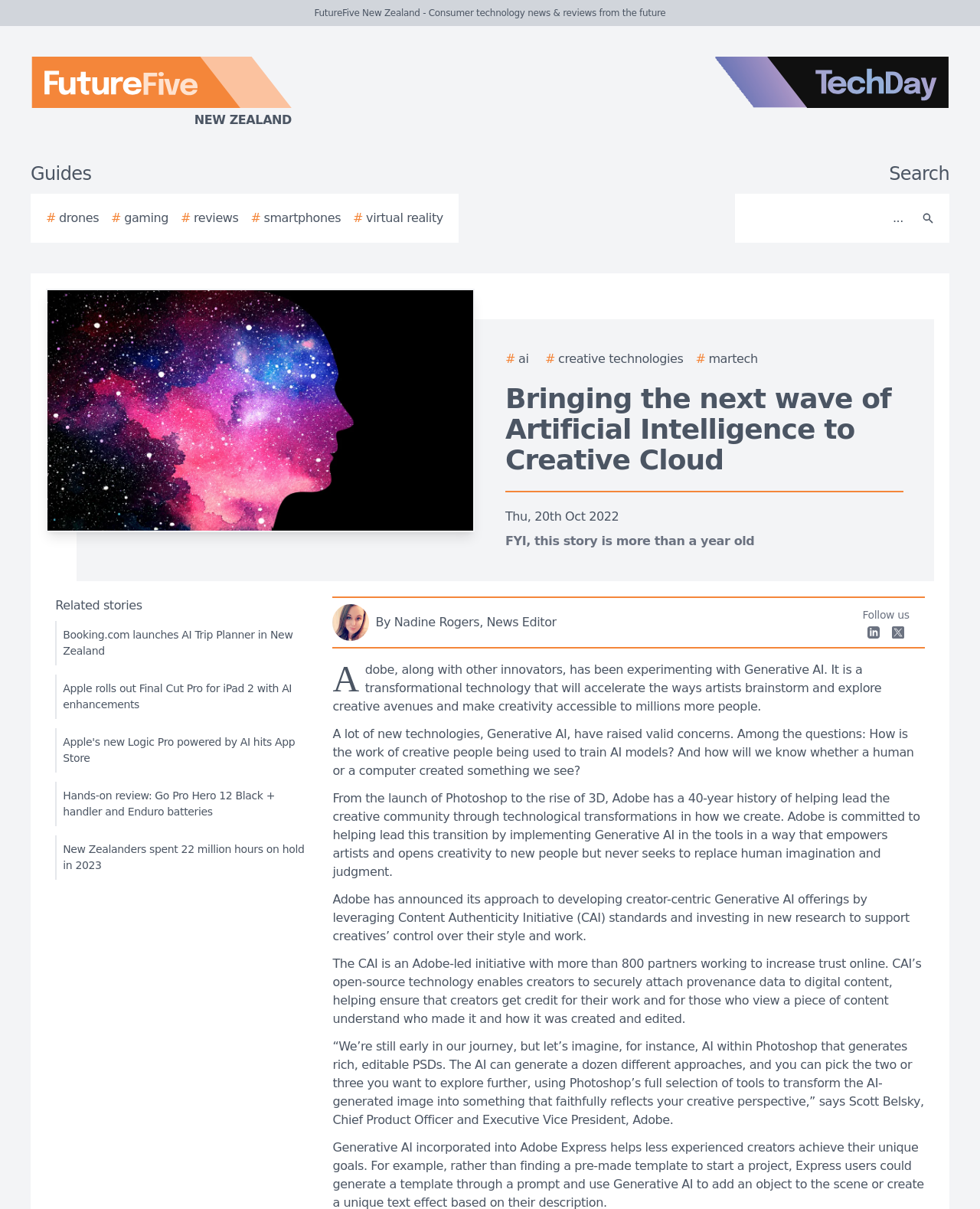Utilize the details in the image to thoroughly answer the following question: What is the purpose of the Content Authenticity Initiative?

I found the answer by reading the text content of the webpage, where I saw a paragraph mentioning the Content Authenticity Initiative (CAI) and its purpose of increasing trust online. The CAI is an Adobe-led initiative that enables creators to securely attach provenance data to digital content, helping ensure that creators get credit for their work.